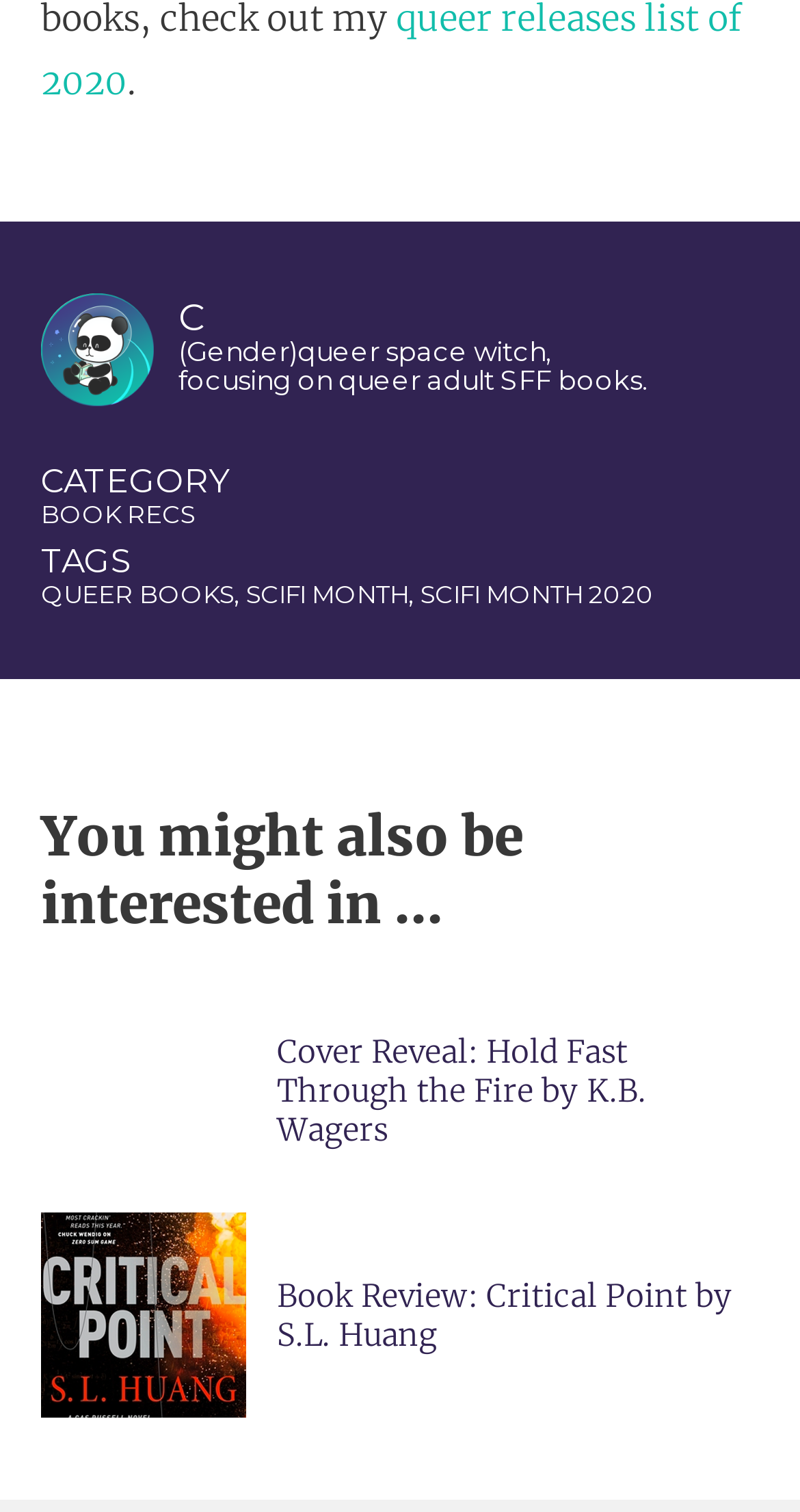Give the bounding box coordinates for the element described as: "Scifi Month 2020".

[0.526, 0.383, 0.818, 0.403]